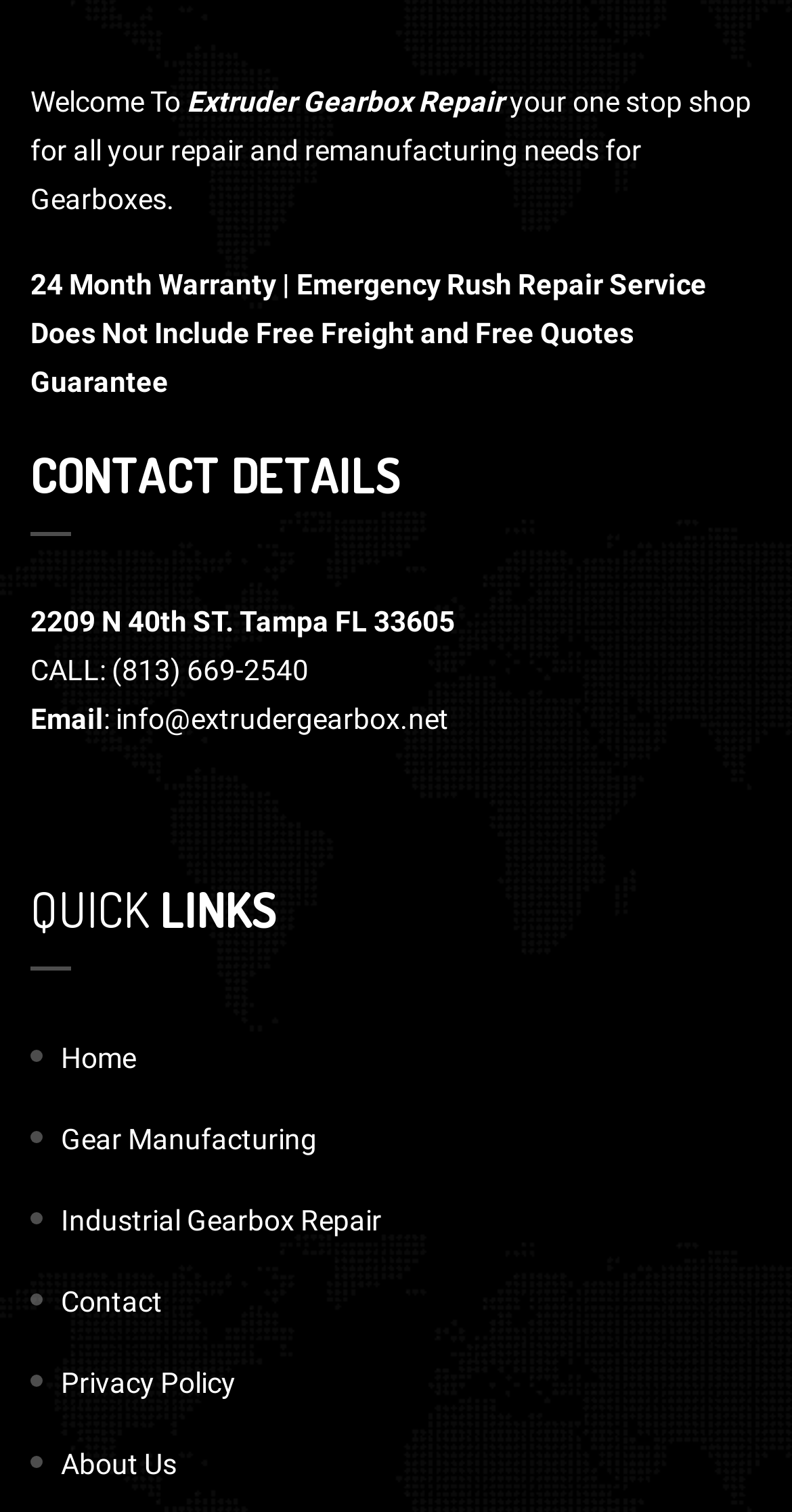Determine the coordinates of the bounding box that should be clicked to complete the instruction: "Click the phone number to call". The coordinates should be represented by four float numbers between 0 and 1: [left, top, right, bottom].

[0.141, 0.433, 0.39, 0.454]